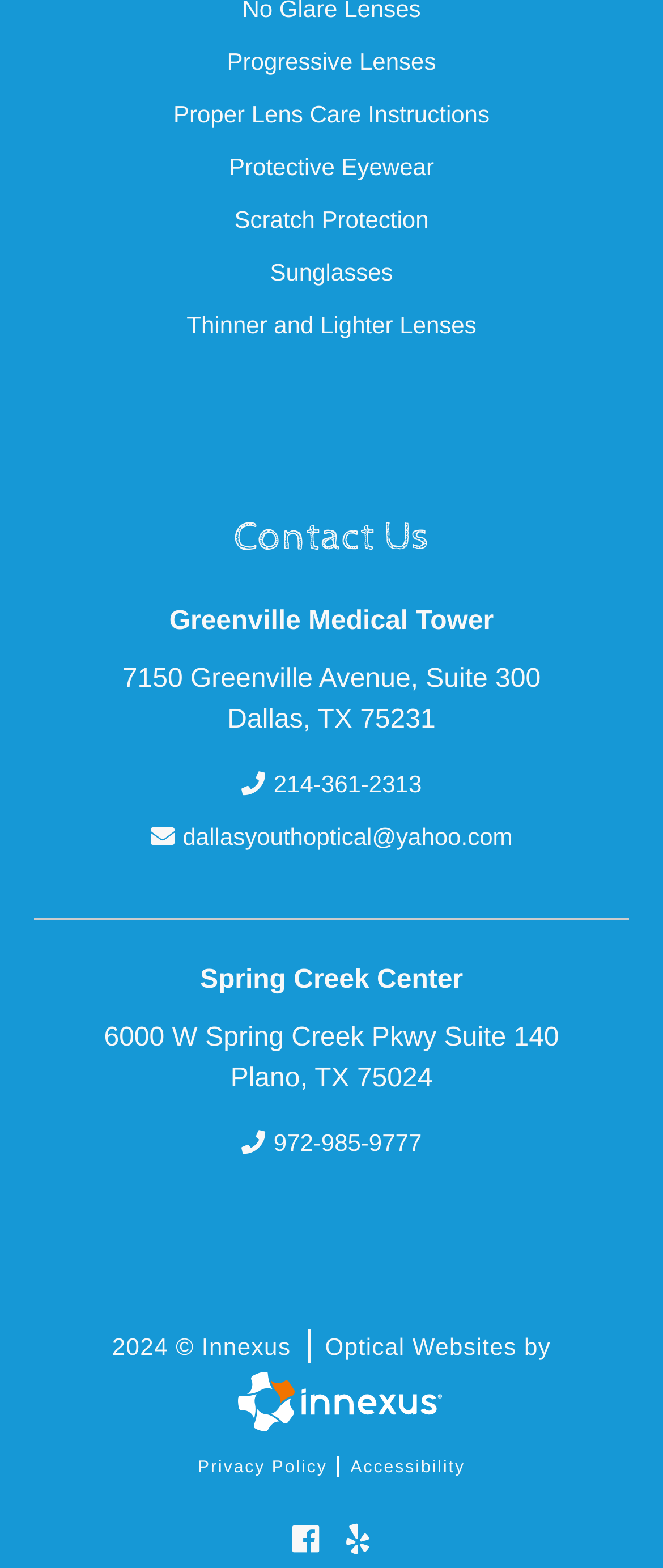Show the bounding box coordinates for the HTML element as described: "Progressive Lenses".

[0.051, 0.023, 0.949, 0.056]